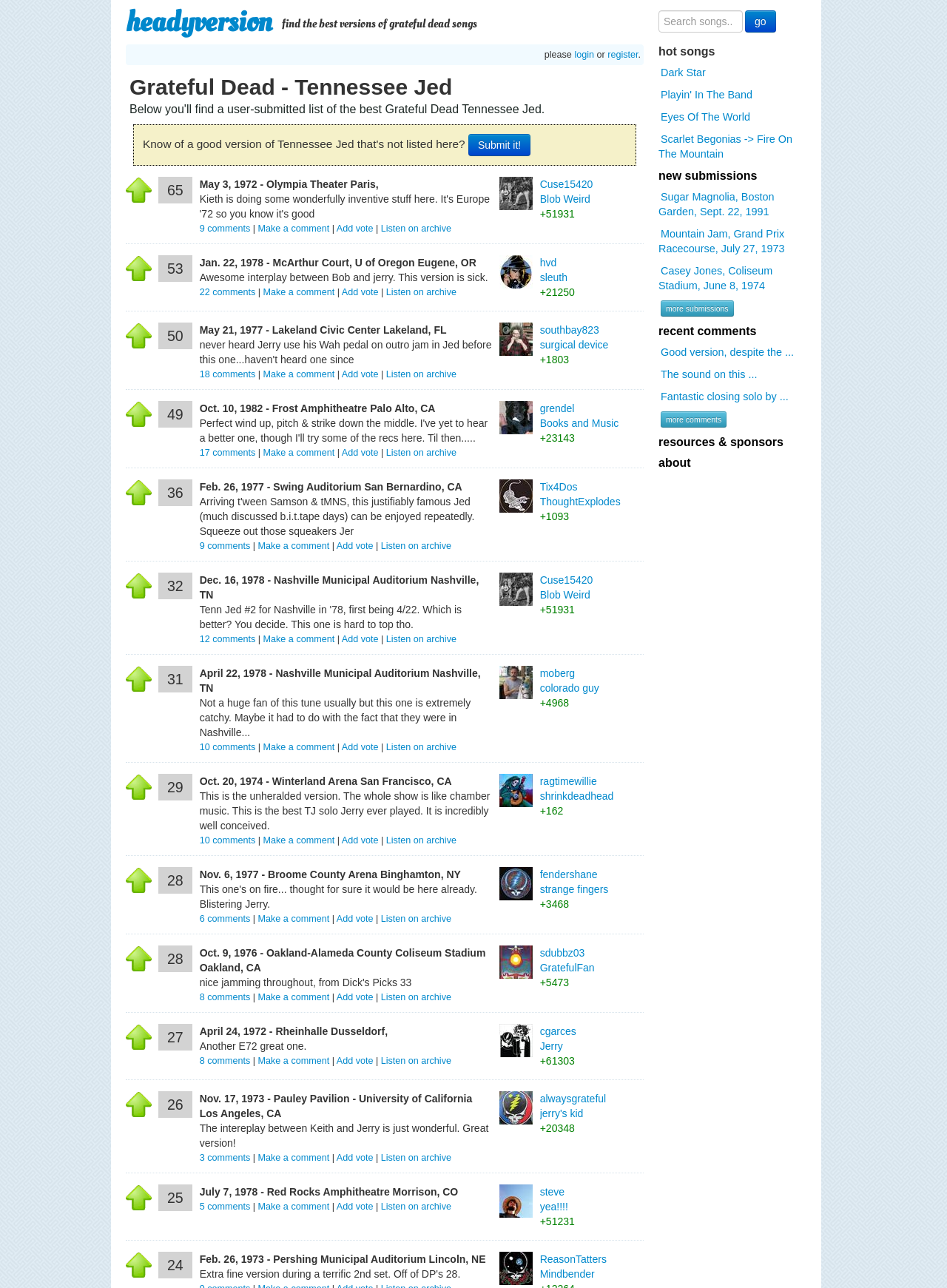Summarize the webpage with intricate details.

This webpage is dedicated to discussing and voting on the best versions of the song "Tennessee Jed" by the Grateful Dead. At the top, there is a heading that reads "headyversion" and a search bar where users can search for songs. Below the search bar, there is a brief description of the website's purpose, which is to find the best versions of Grateful Dead songs.

The main content of the webpage is a list of user-submitted versions of "Tennessee Jed", each with its own set of details and options for interaction. Each version is represented by a row that contains a "Vote for this set" image, a rating (e.g., "65", "53", etc.), a link to the song's details (e.g., "May 3, 1972 - Olympia Theater Paris,"), and a series of links to comment, add a vote, and listen to the song on archive.

There are multiple versions of the song listed, each with its own unique details and comments. Some versions have a higher rating than others, and some have more comments and interactions. The webpage allows users to engage with each version by voting, commenting, and listening to the song.

On the right side of the webpage, there are user-submitted links with descriptions, such as "Cuse15420 Blob Weird +51931" and "grendel Books and Music +23143". These links appear to be related to the song versions listed on the webpage.

Overall, the webpage is a platform for fans of the Grateful Dead to discuss, vote on, and listen to different versions of "Tennessee Jed".